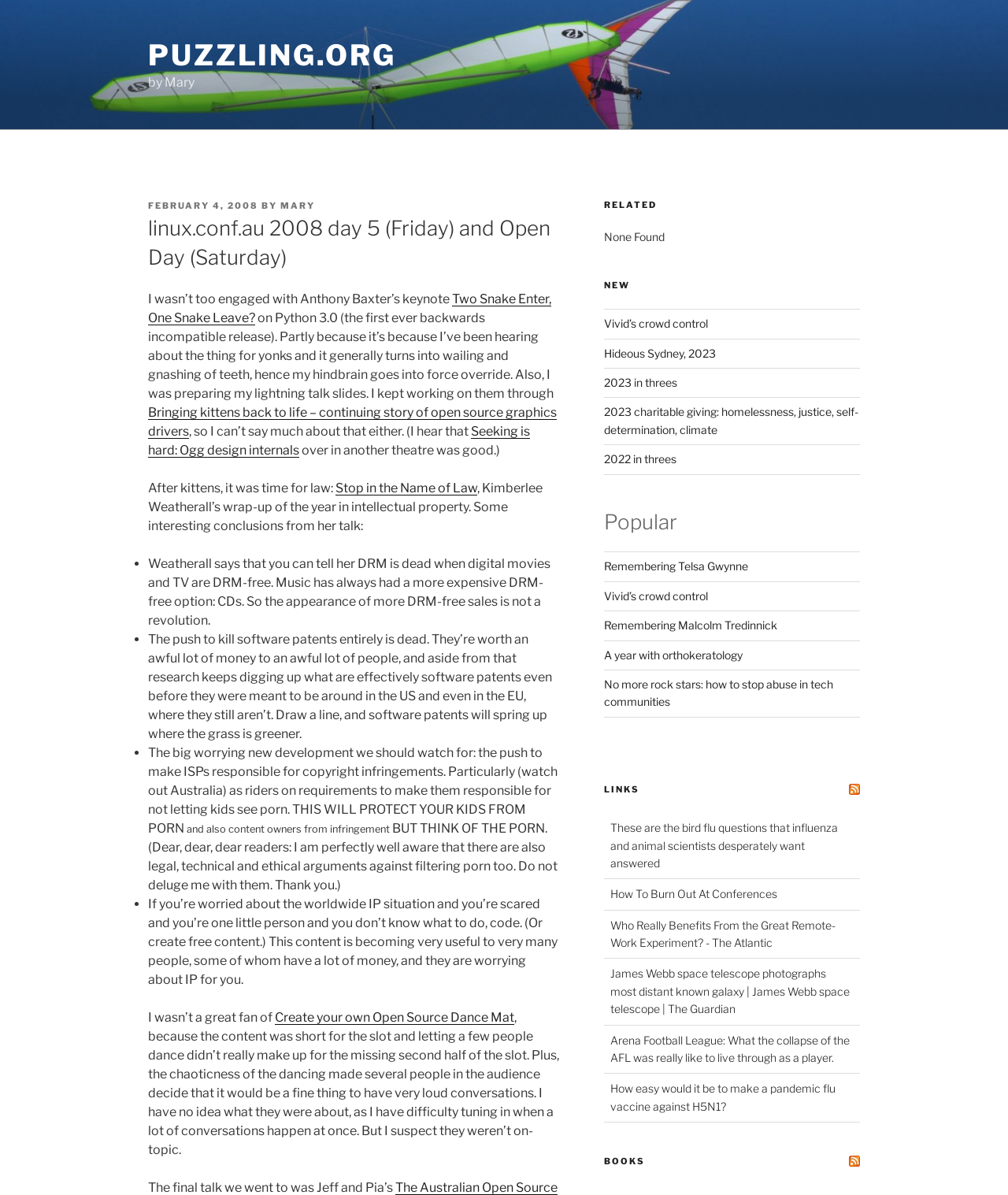Find the bounding box coordinates for the HTML element specified by: "February 4, 2008June 11, 2016".

[0.147, 0.167, 0.256, 0.177]